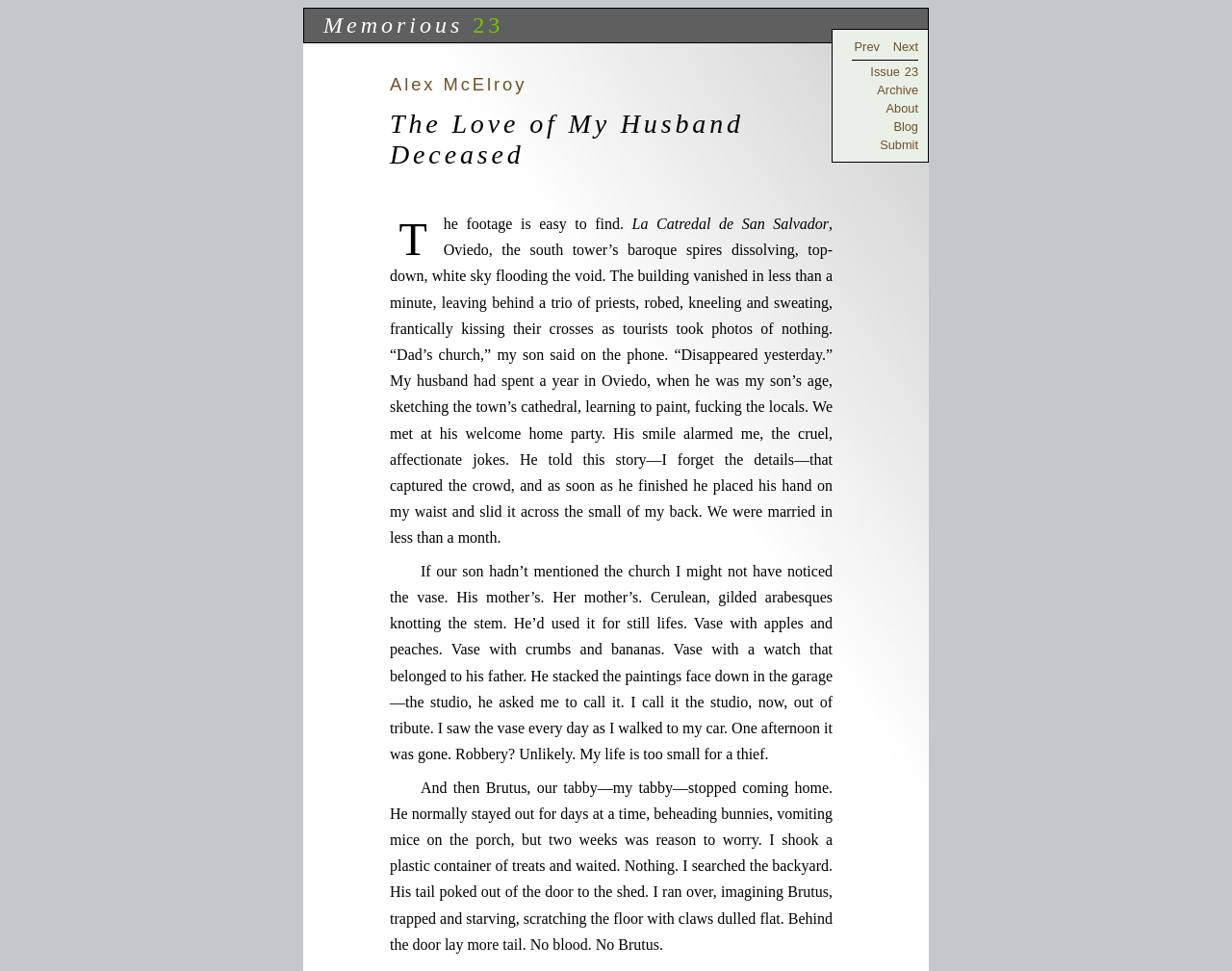How many navigation links are at the top of the page?
Using the image as a reference, answer the question with a short word or phrase.

7